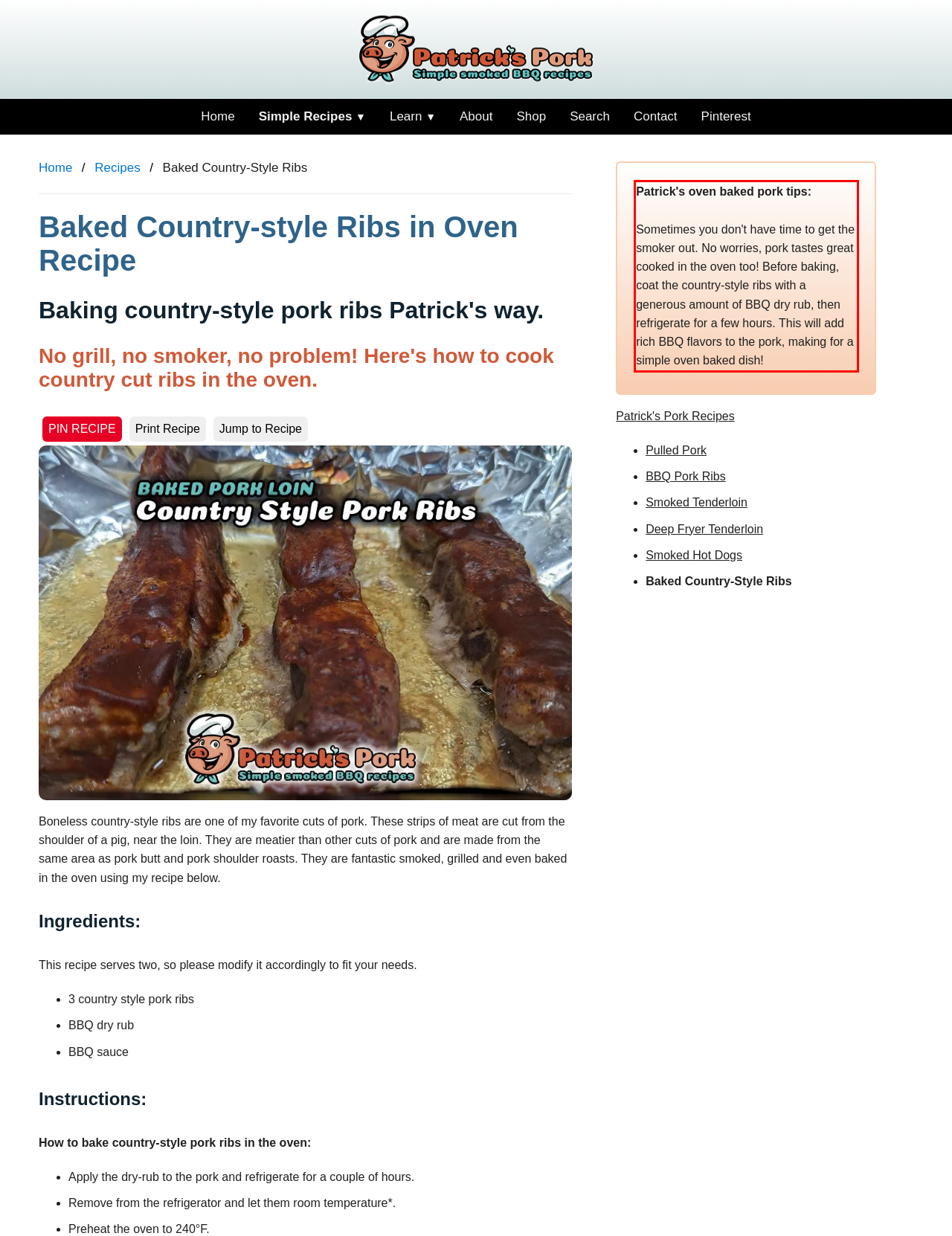You have a screenshot of a webpage with a UI element highlighted by a red bounding box. Use OCR to obtain the text within this highlighted area.

Patrick's oven baked pork tips: Sometimes you don't have time to get the smoker out. No worries, pork tastes great cooked in the oven too! Before baking, coat the country-style ribs with a generous amount of BBQ dry rub, then refrigerate for a few hours. This will add rich BBQ flavors to the pork, making for a simple oven baked dish!